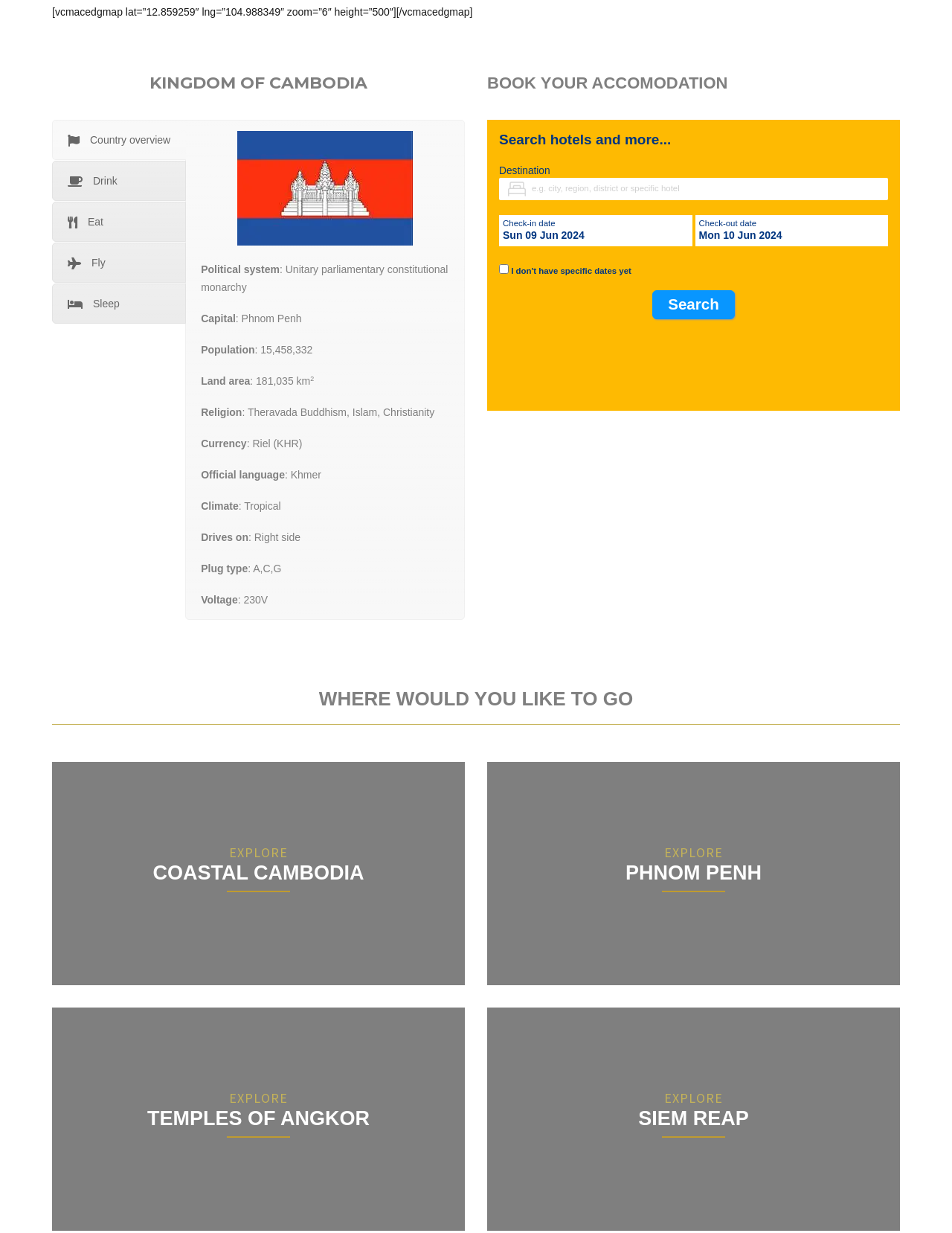Please identify the bounding box coordinates of where to click in order to follow the instruction: "Search for hotels".

[0.685, 0.235, 0.772, 0.259]